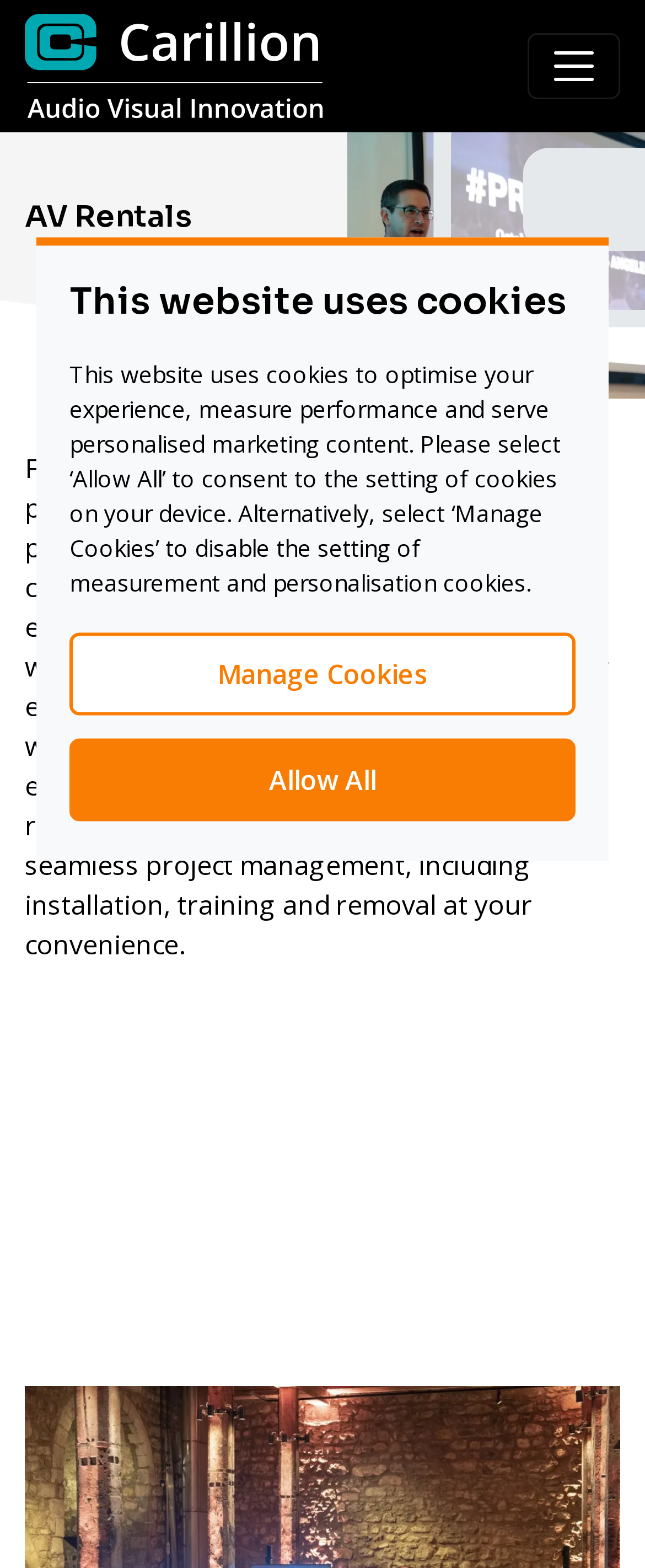What is the role of the engineers?
Using the image as a reference, deliver a detailed and thorough answer to the question.

According to the StaticText element, the experienced engineers can remain on-site throughout the event for seamless project management, including installation, training, and removal at the client's convenience, which implies that their role is to manage the project smoothly.